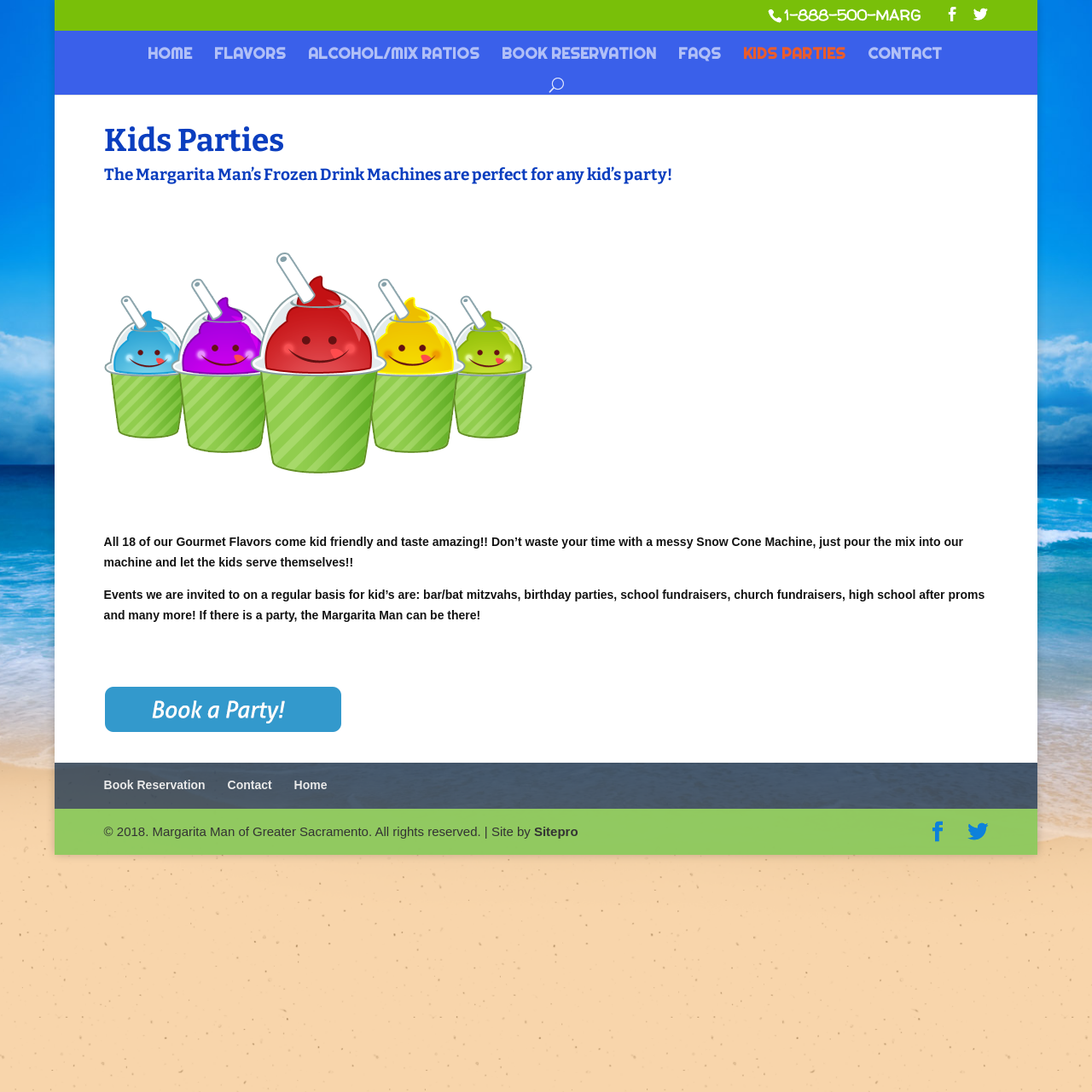Please respond to the question with a concise word or phrase:
Who designed the website?

Sitepro